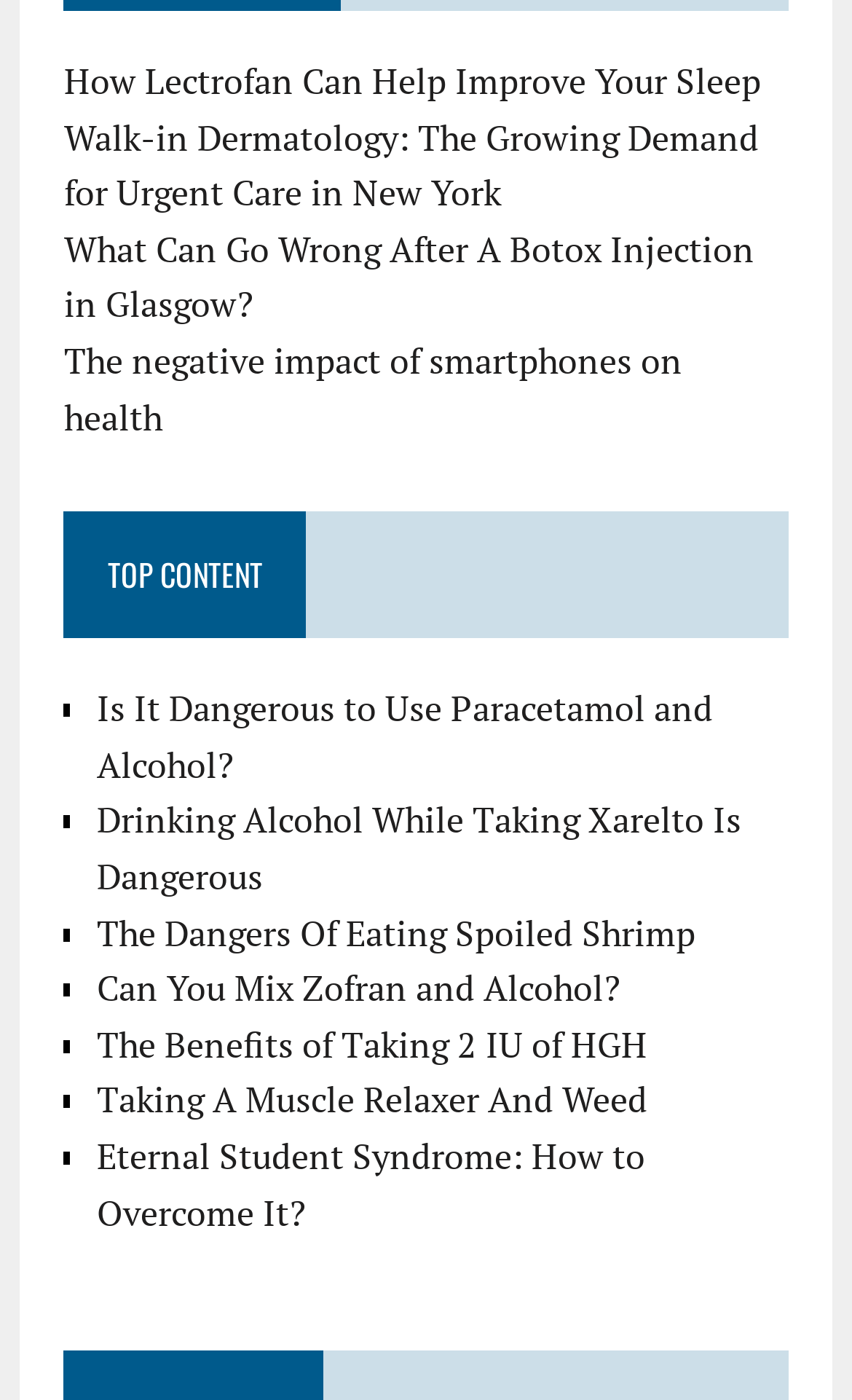How many links are under the 'TOP CONTENT' heading?
Based on the image, provide your answer in one word or phrase.

12